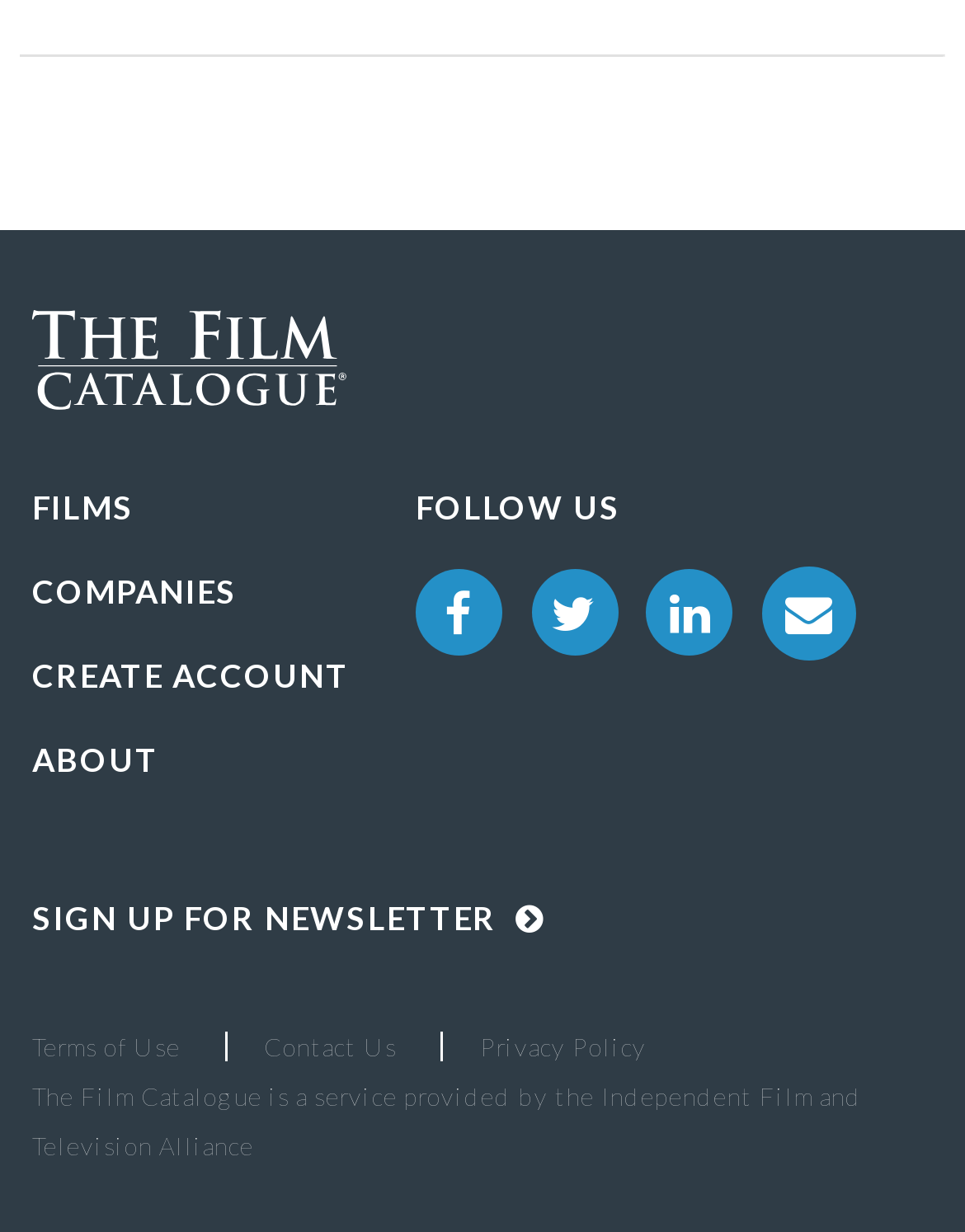Please provide a comprehensive response to the question below by analyzing the image: 
What is the last link at the bottom of the webpage?

I looked at the bottom of the webpage and found the last link, which is 'Privacy Policy'. It is located below the 'Terms of Use' and 'Contact Us' links.